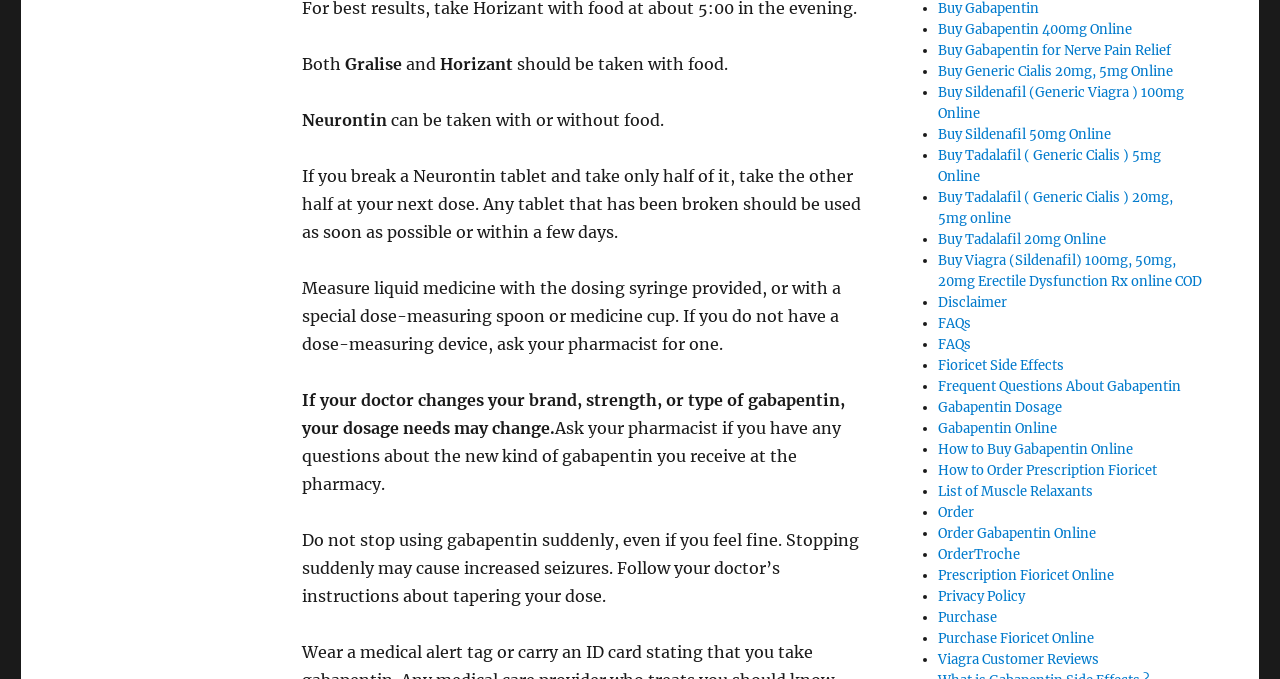Using the element description provided, determine the bounding box coordinates in the format (top-left x, top-left y, bottom-right x, bottom-right y). Ensure that all values are floating point numbers between 0 and 1. Element description: How to Buy Gabapentin Online

[0.733, 0.649, 0.885, 0.674]